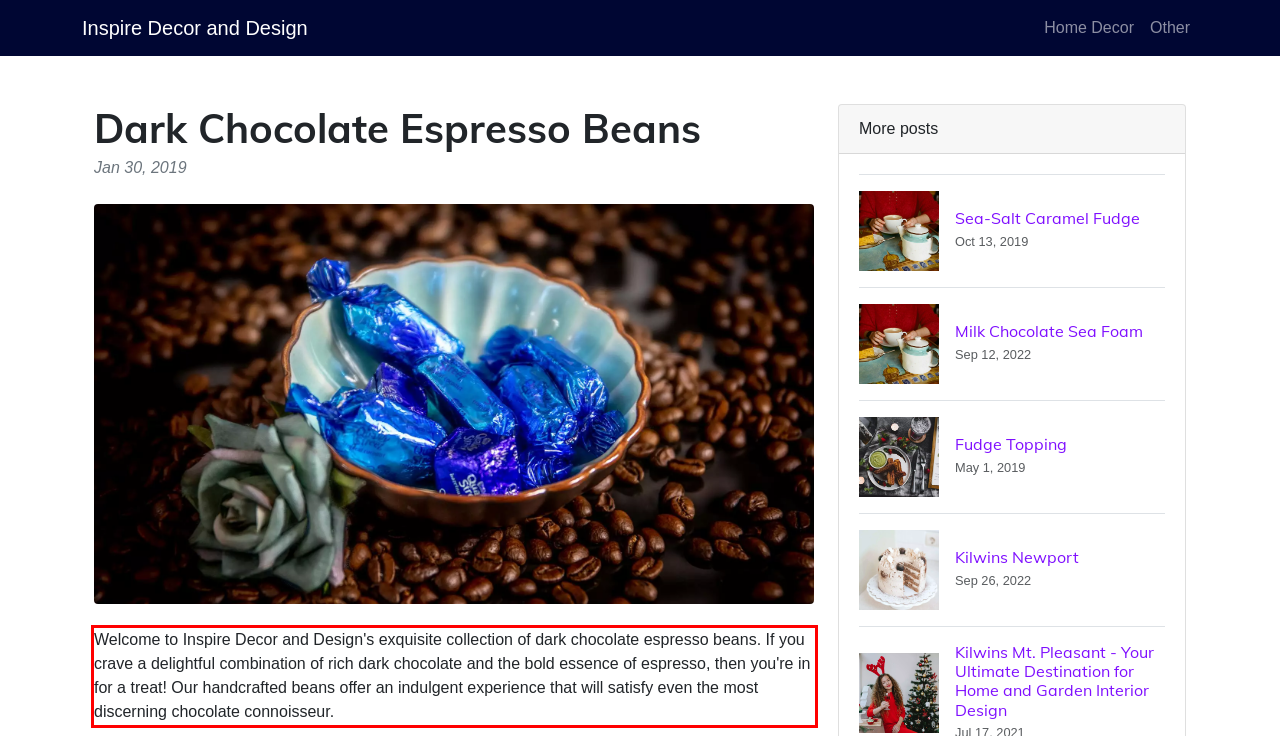Please take the screenshot of the webpage, find the red bounding box, and generate the text content that is within this red bounding box.

Welcome to Inspire Decor and Design's exquisite collection of dark chocolate espresso beans. If you crave a delightful combination of rich dark chocolate and the bold essence of espresso, then you're in for a treat! Our handcrafted beans offer an indulgent experience that will satisfy even the most discerning chocolate connoisseur.